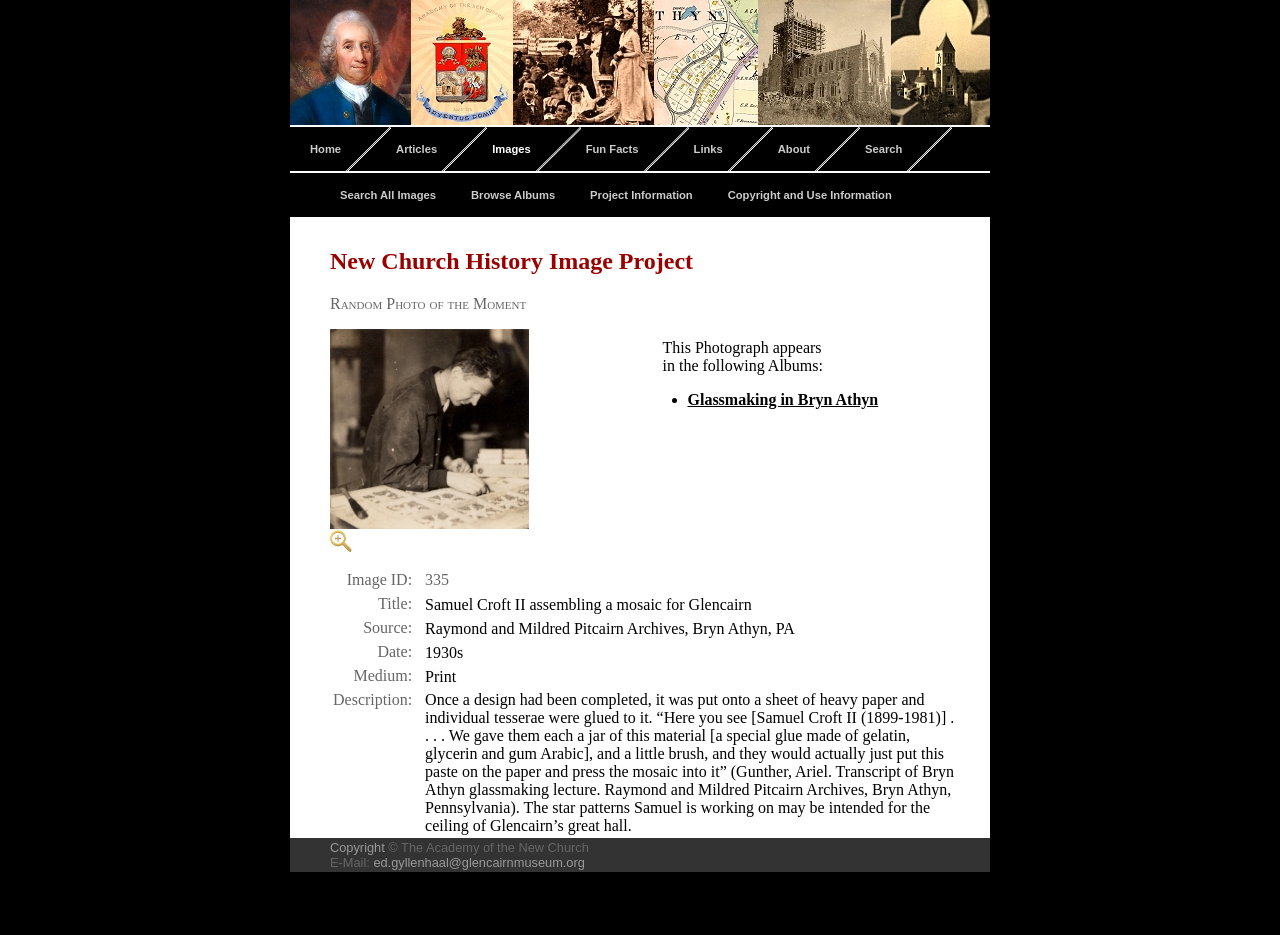Please identify the bounding box coordinates of the element on the webpage that should be clicked to follow this instruction: "Click on the 'Home' link". The bounding box coordinates should be given as four float numbers between 0 and 1, formatted as [left, top, right, bottom].

[0.242, 0.136, 0.306, 0.183]